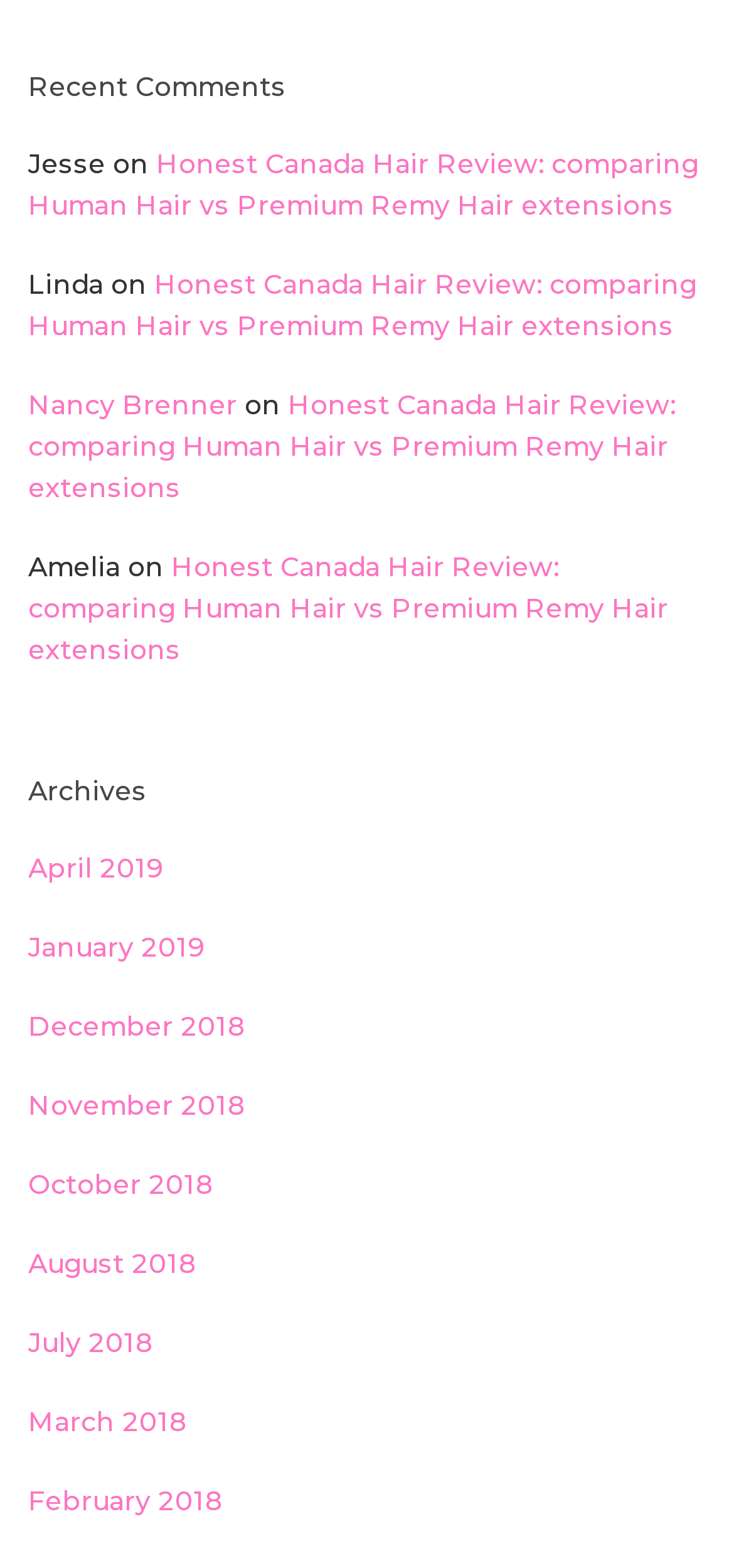Determine the bounding box coordinates for the clickable element required to fulfill the instruction: "view posts from April 2019". Provide the coordinates as four float numbers between 0 and 1, i.e., [left, top, right, bottom].

[0.038, 0.54, 0.223, 0.567]